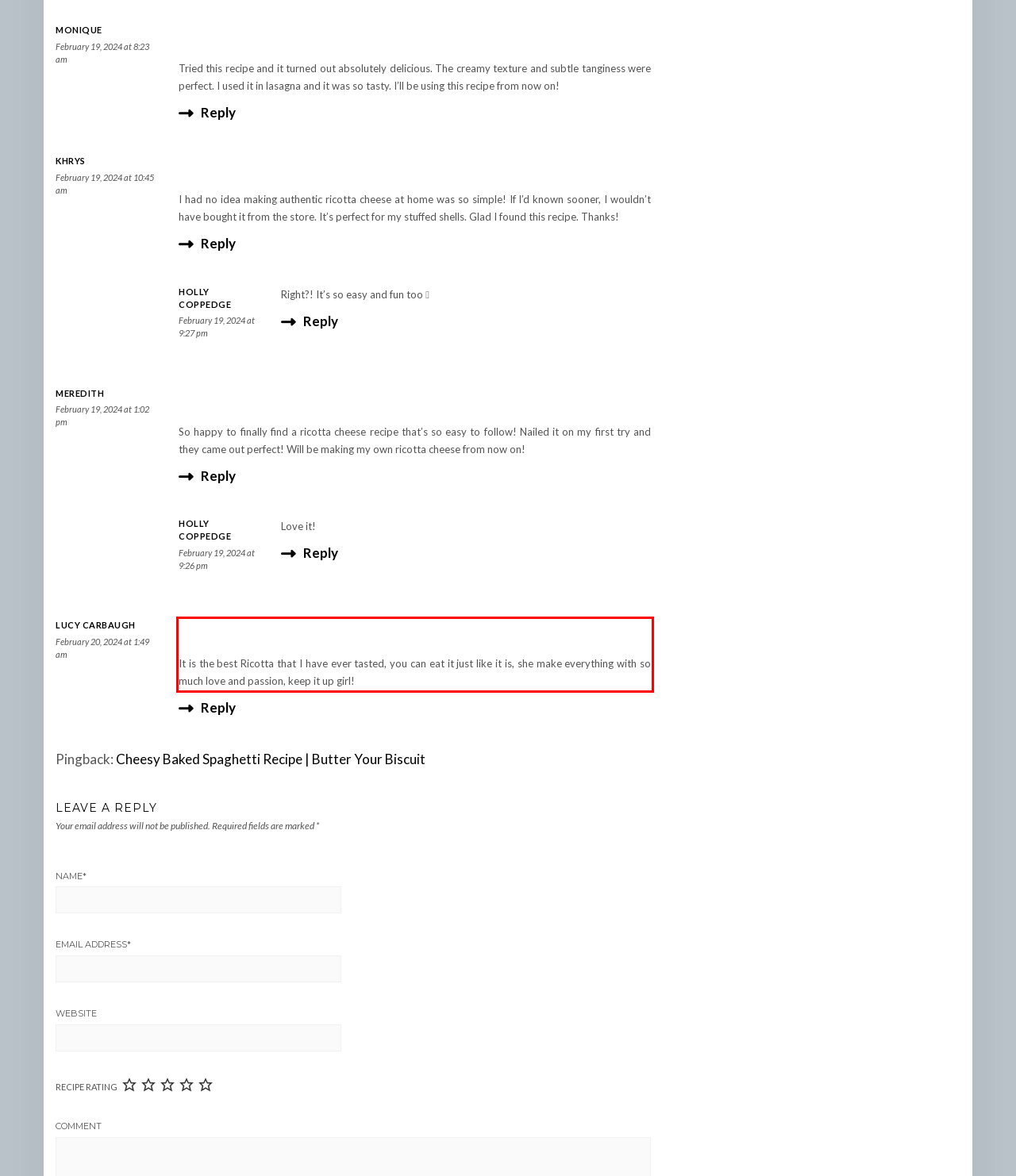The screenshot you have been given contains a UI element surrounded by a red rectangle. Use OCR to read and extract the text inside this red rectangle.

It is the best Ricotta that I have ever tasted, you can eat it just like it is, she make everything with so much love and passion, keep it up girl!